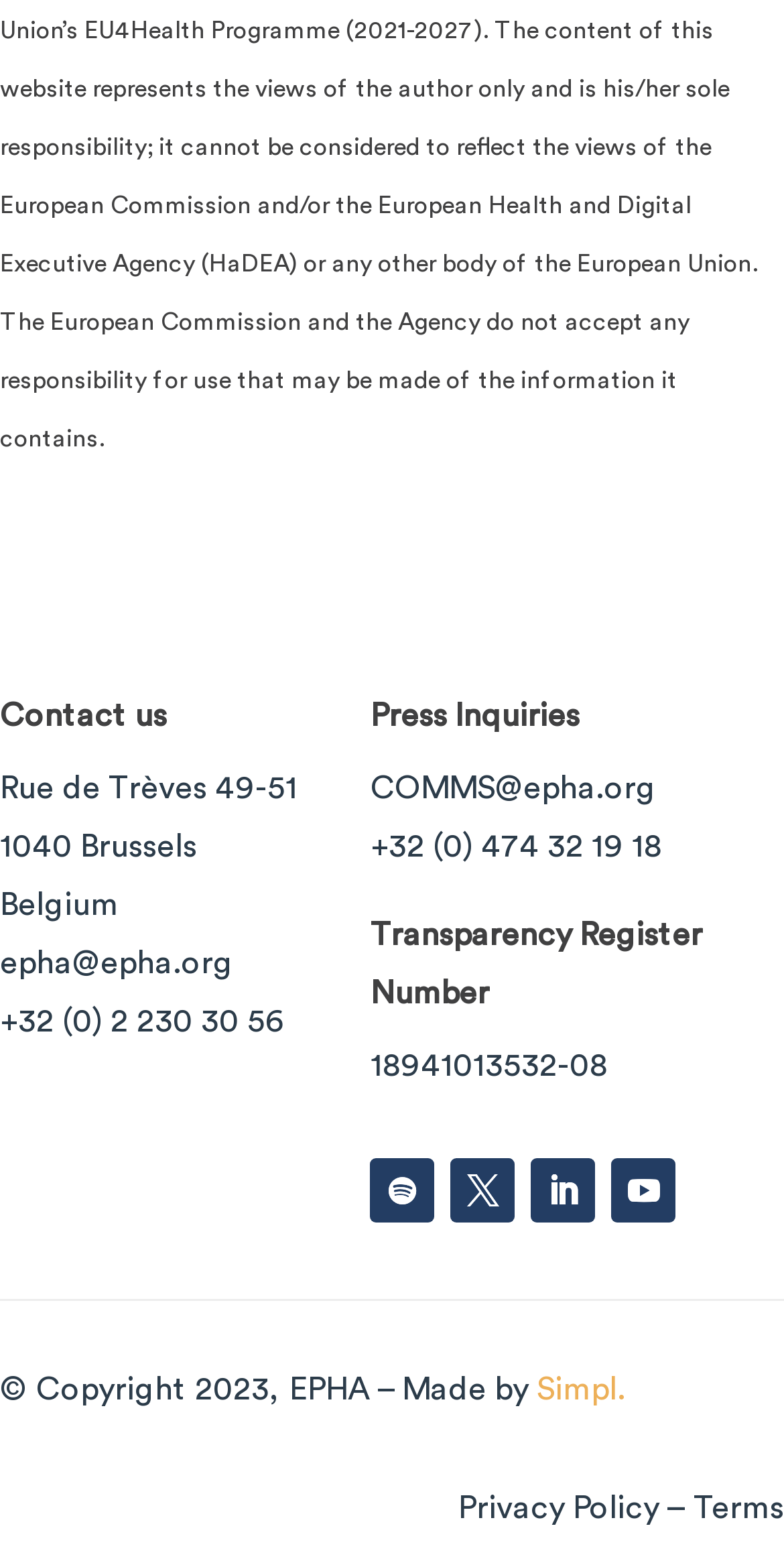From the webpage screenshot, predict the bounding box coordinates (top-left x, top-left y, bottom-right x, bottom-right y) for the UI element described here: COMMS@epha.org

[0.472, 0.494, 0.836, 0.515]